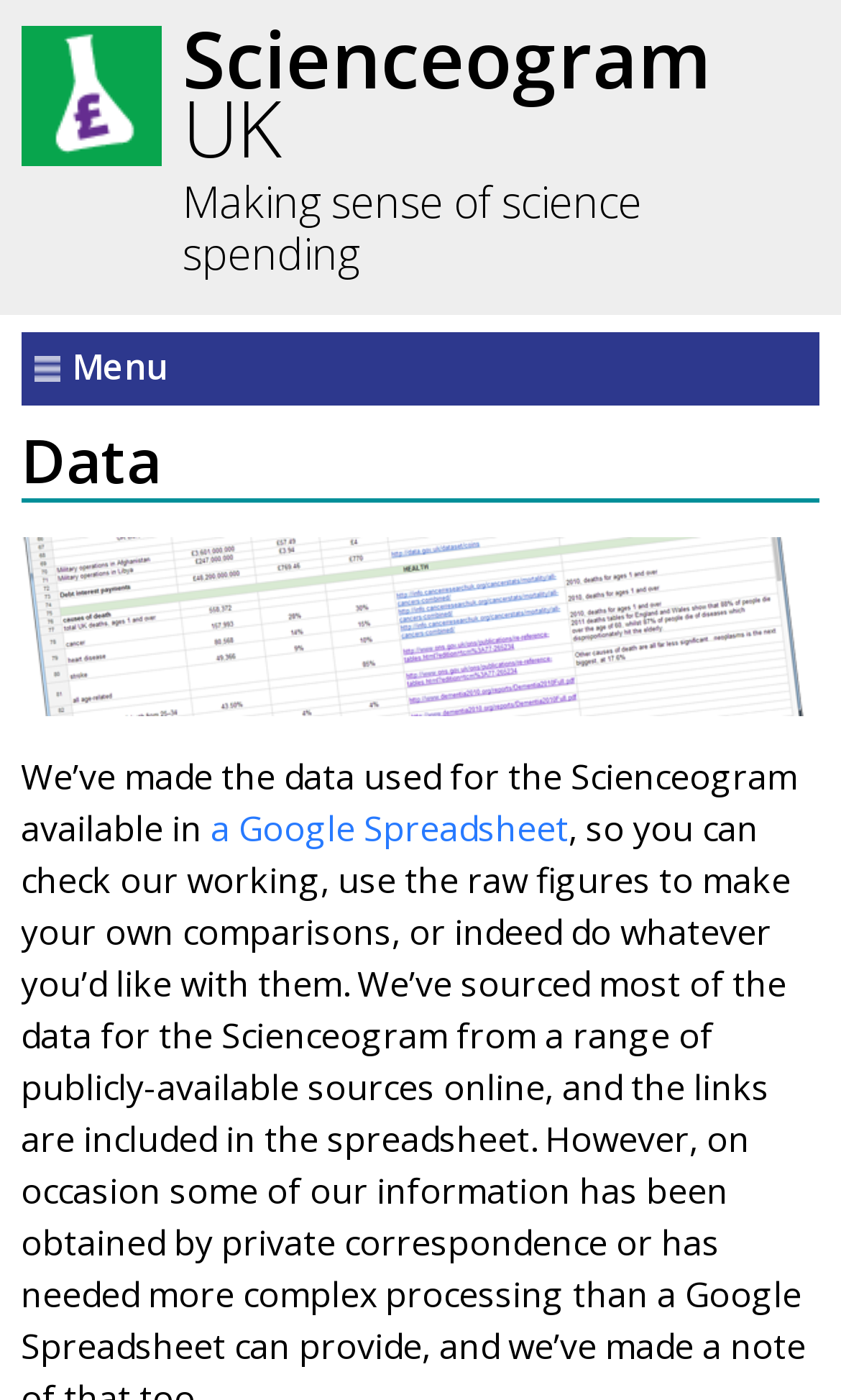Where is the data used for the Scienceogram available?
Please provide a comprehensive answer based on the contents of the image.

The data used for the Scienceogram is available in a Google Spreadsheet, as mentioned in the text 'We’ve made the data used for the Scienceogram available in a Google Spreadsheet', which is located in the middle of the webpage.